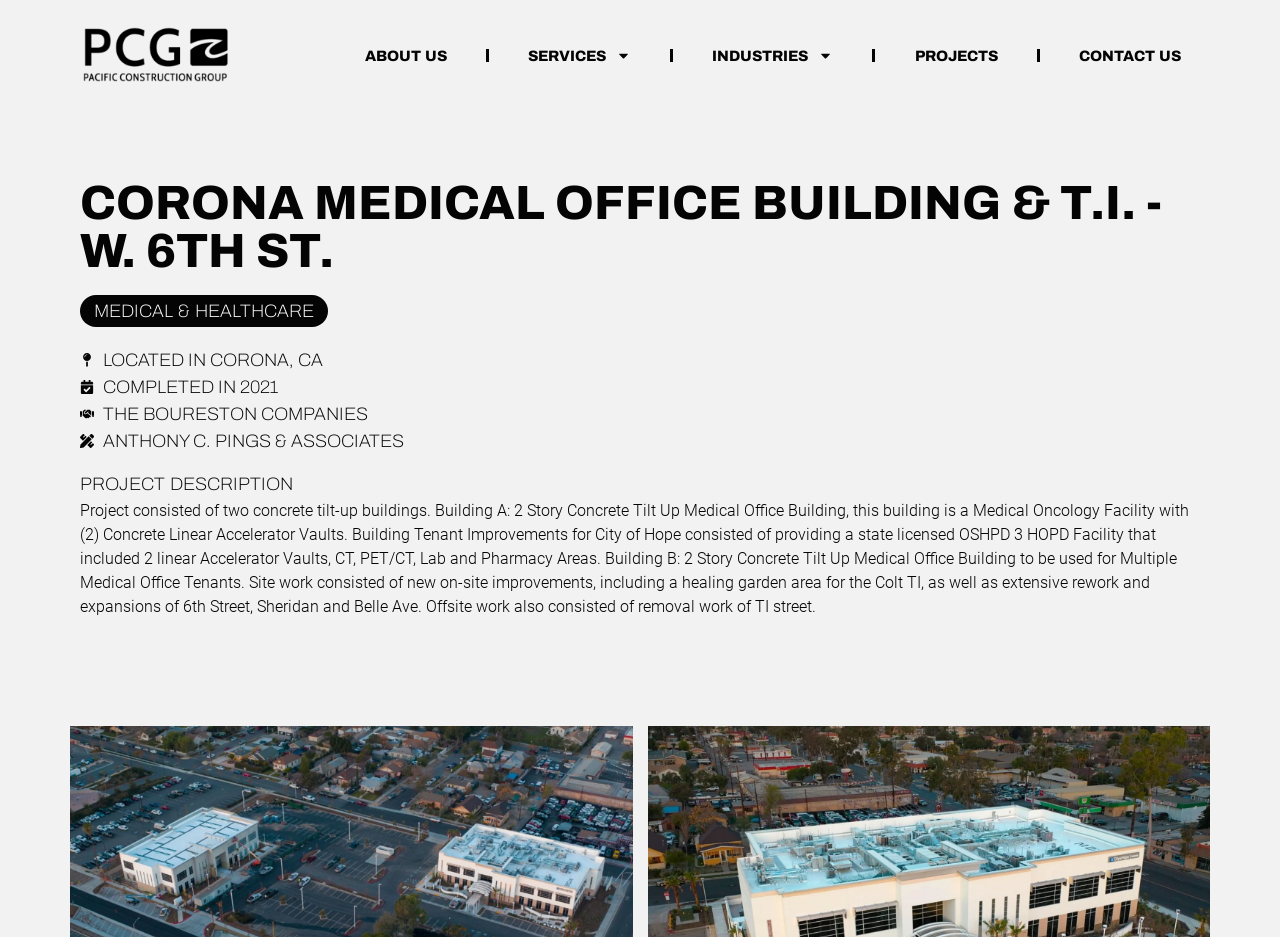Create a detailed description of the webpage's content and layout.

The webpage appears to be a project description page for a medical office building and tenant improvement project located in Corona, CA. At the top, there are six links: an empty link, "ABOUT US", "SERVICES" with a dropdown menu, "INDUSTRIES" with a dropdown menu, "PROJECTS", and "CONTACT US". These links are positioned horizontally across the top of the page, with the empty link on the left and "CONTACT US" on the right.

Below the links, there is a large heading that reads "CORONA MEDICAL OFFICE BUILDING & T.I. - W. 6TH ST." This heading spans almost the entire width of the page. Underneath, there is a smaller heading that reads "MEDICAL & HEALTHCARE", which is positioned to the left of the page. Below this heading, there is a link with the same text.

To the right of the "MEDICAL & HEALTHCARE" heading, there are four lines of static text that provide information about the project, including its location, completion date, and the companies involved.

Further down the page, there is another heading that reads "PROJECT DESCRIPTION". Below this heading, there is a large block of static text that describes the project in detail, including the buildings, tenant improvements, and site work. This text spans almost the entire width of the page.